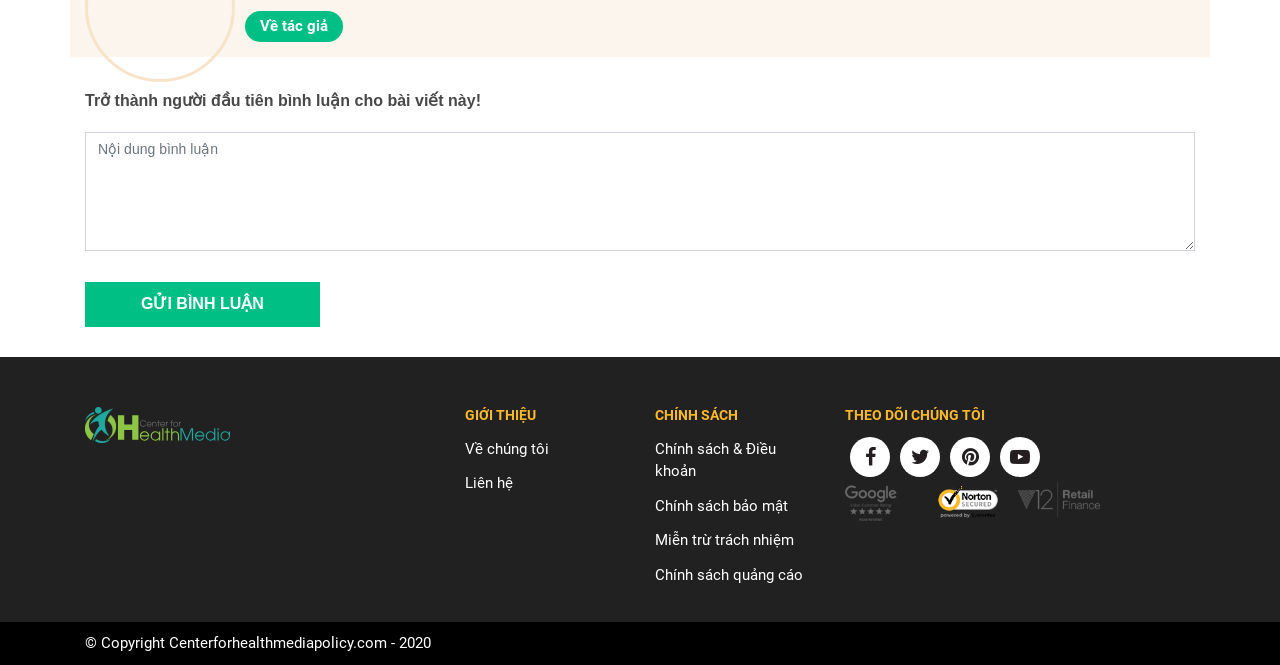Locate the bounding box coordinates of the clickable area to execute the instruction: "Learn about the author". Provide the coordinates as four float numbers between 0 and 1, represented as [left, top, right, bottom].

[0.191, 0.017, 0.268, 0.064]